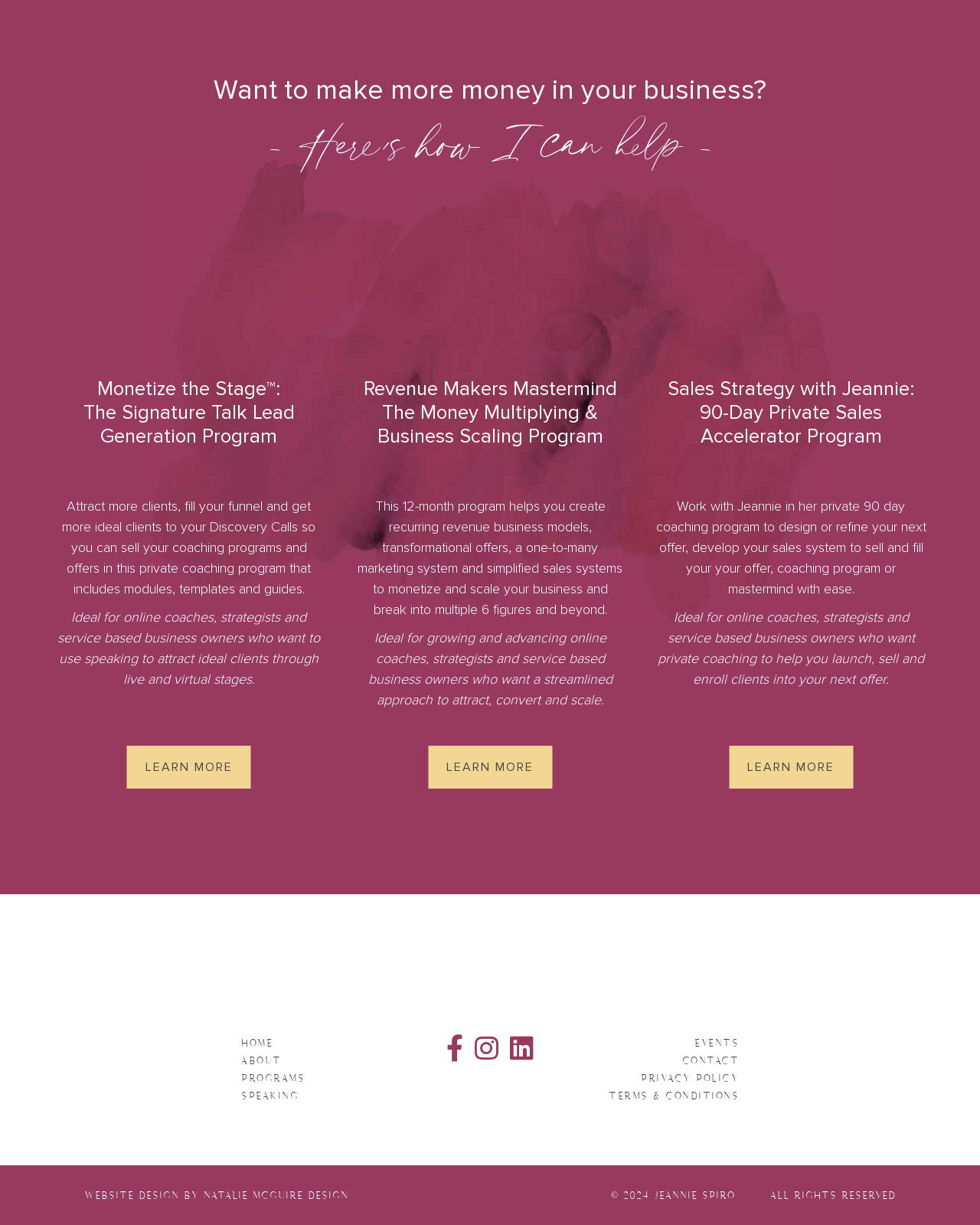Find the bounding box of the UI element described as follows: "Natalie McGuire Design".

[0.208, 0.972, 0.355, 0.98]